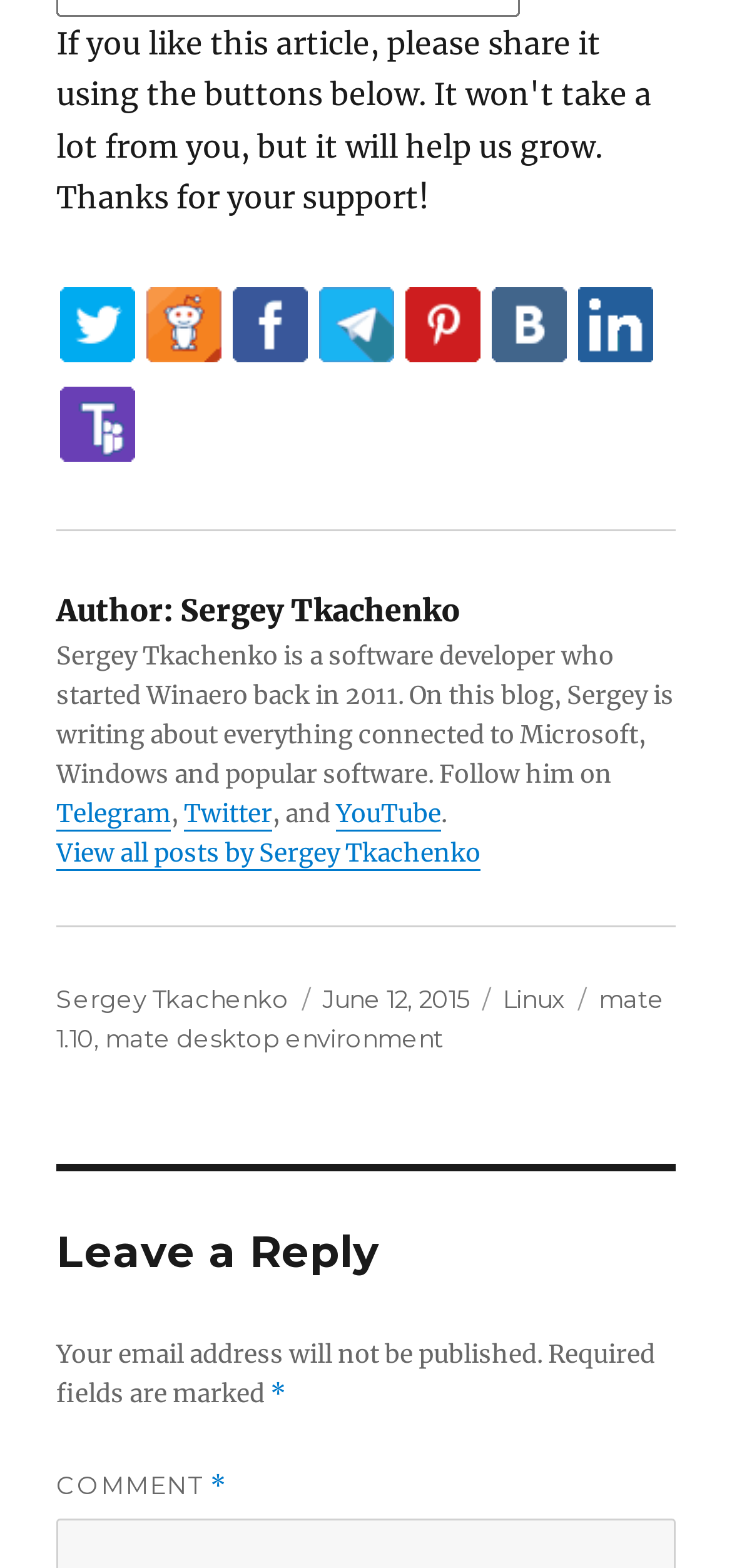Determine the bounding box coordinates of the section I need to click to execute the following instruction: "View all posts by Sergey Tkachenko". Provide the coordinates as four float numbers between 0 and 1, i.e., [left, top, right, bottom].

[0.077, 0.534, 0.656, 0.555]